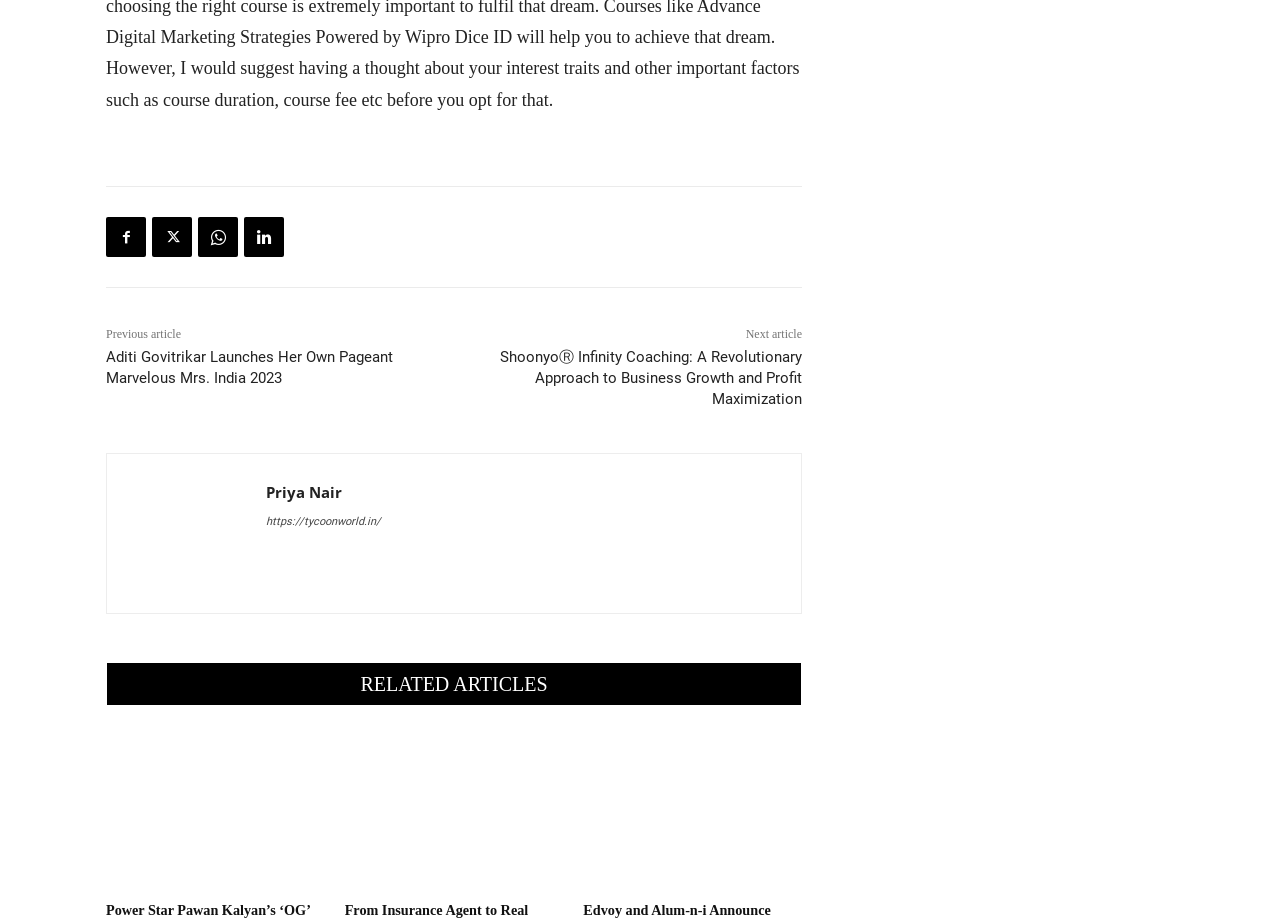Please identify the bounding box coordinates of the element's region that should be clicked to execute the following instruction: "Visit Priya Nair's page". The bounding box coordinates must be four float numbers between 0 and 1, i.e., [left, top, right, bottom].

[0.1, 0.517, 0.191, 0.644]